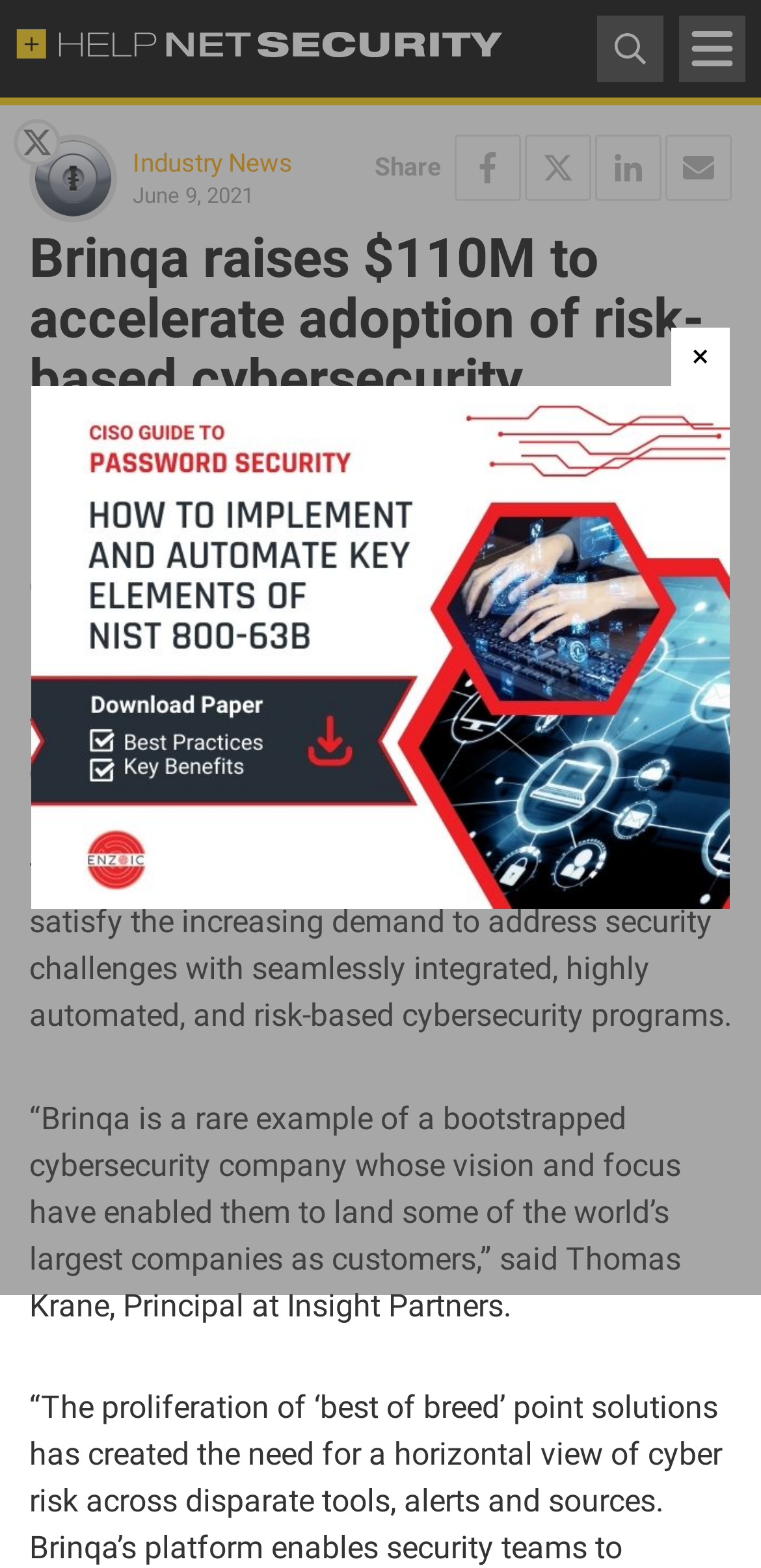Please locate the clickable area by providing the bounding box coordinates to follow this instruction: "Click on Lysyannikov A.V.".

None